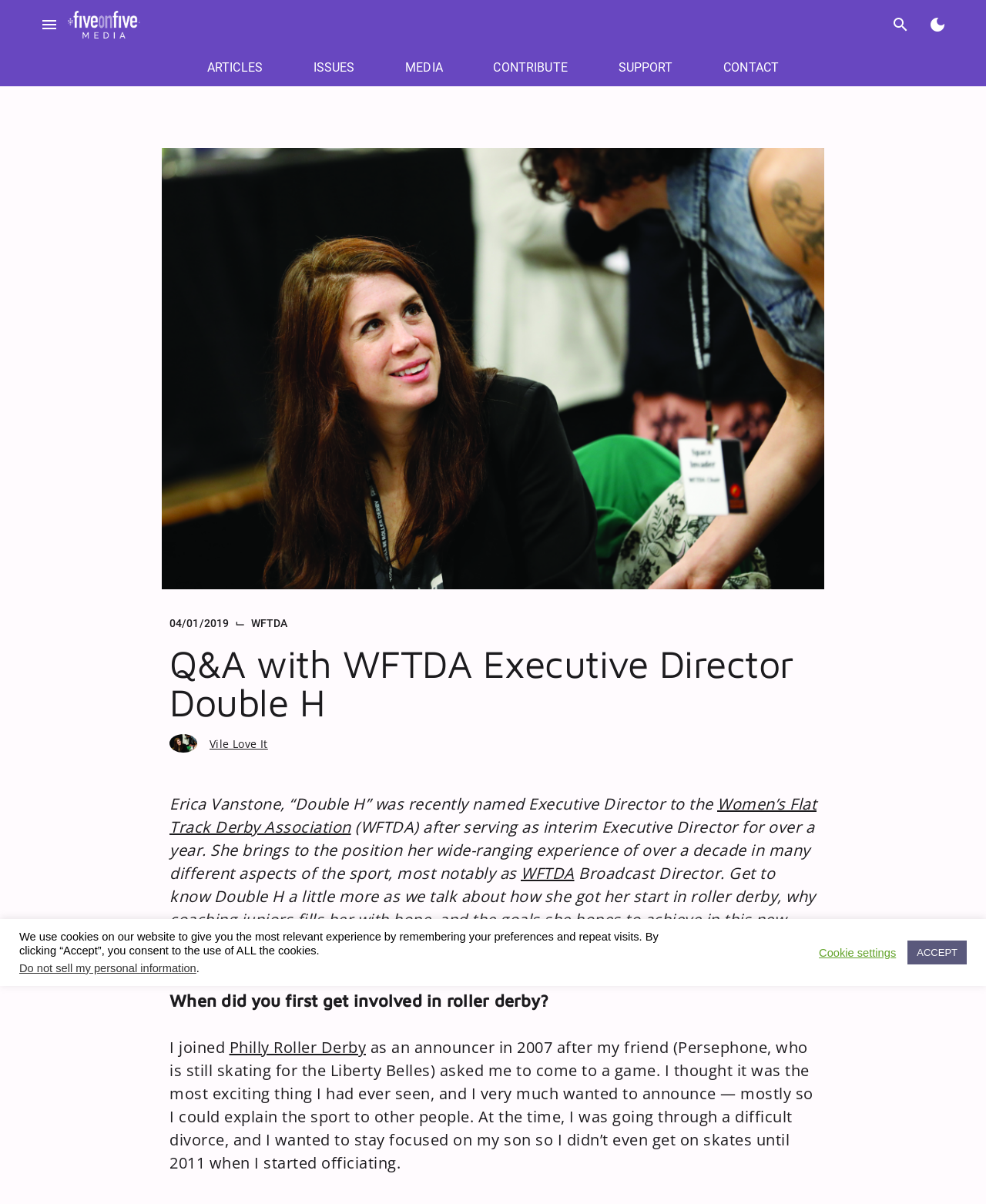What is the name of the organization mentioned in the article?
Analyze the image and deliver a detailed answer to the question.

I found the answer by looking at the text content of the webpage, specifically the sentence 'Erica Vanstone, “Double H” was recently named Executive Director to the Women’s Flat Track Derby Association (WFTDA)...' which mentions the organization's name.